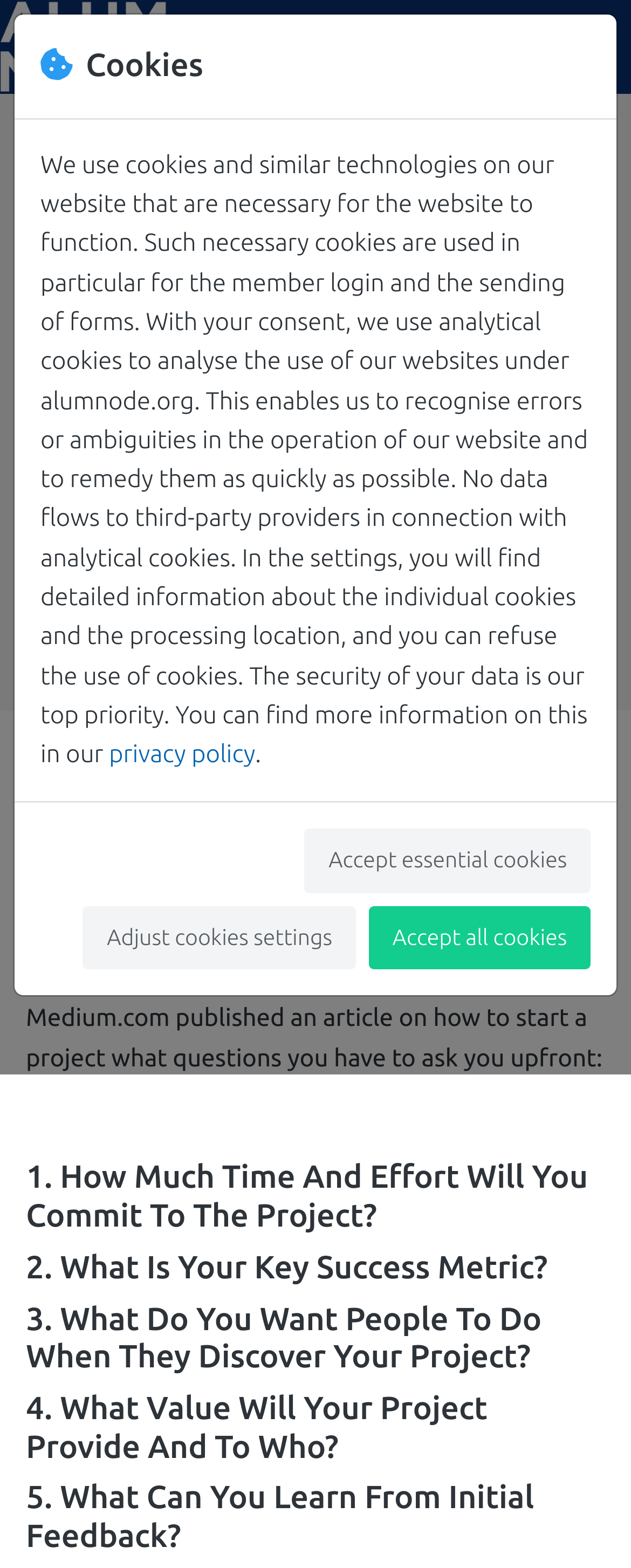What is the first question to ask when starting a project?
Please provide a single word or phrase answer based on the image.

How Much Time And Effort Will You Commit To The Project?